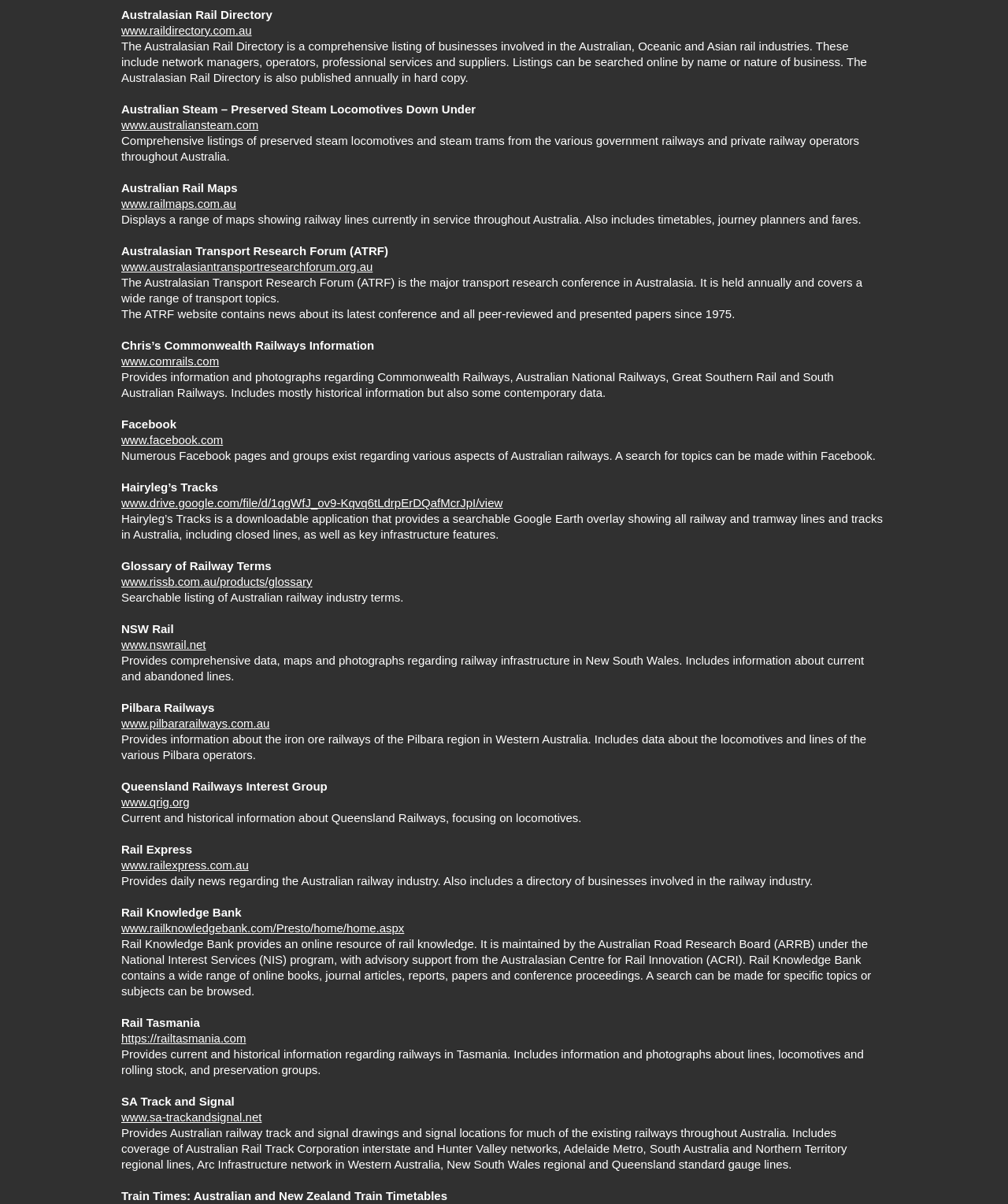Please predict the bounding box coordinates of the element's region where a click is necessary to complete the following instruction: "View Australian Rail Maps". The coordinates should be represented by four float numbers between 0 and 1, i.e., [left, top, right, bottom].

[0.12, 0.164, 0.234, 0.175]